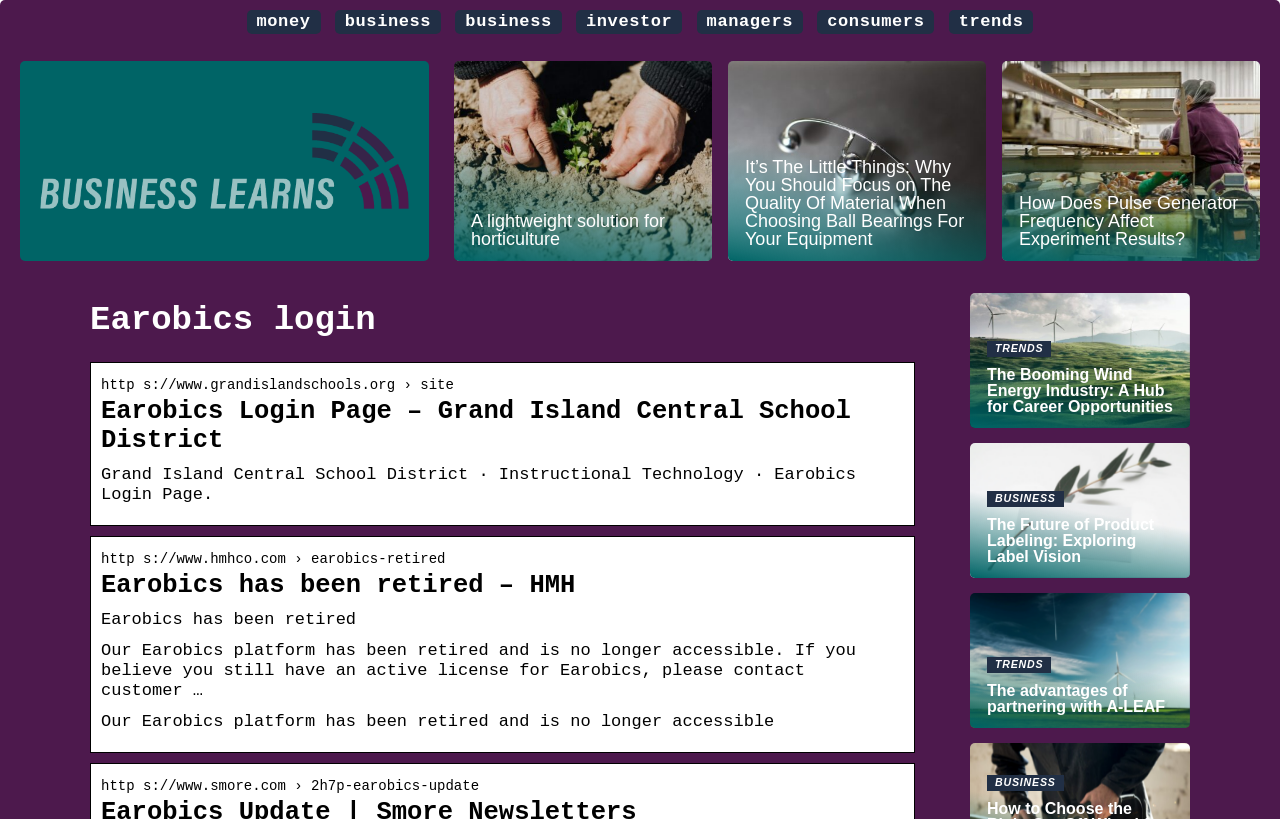Determine the bounding box coordinates of the region I should click to achieve the following instruction: "read about Earobics login page". Ensure the bounding box coordinates are four float numbers between 0 and 1, i.e., [left, top, right, bottom].

[0.079, 0.484, 0.706, 0.555]